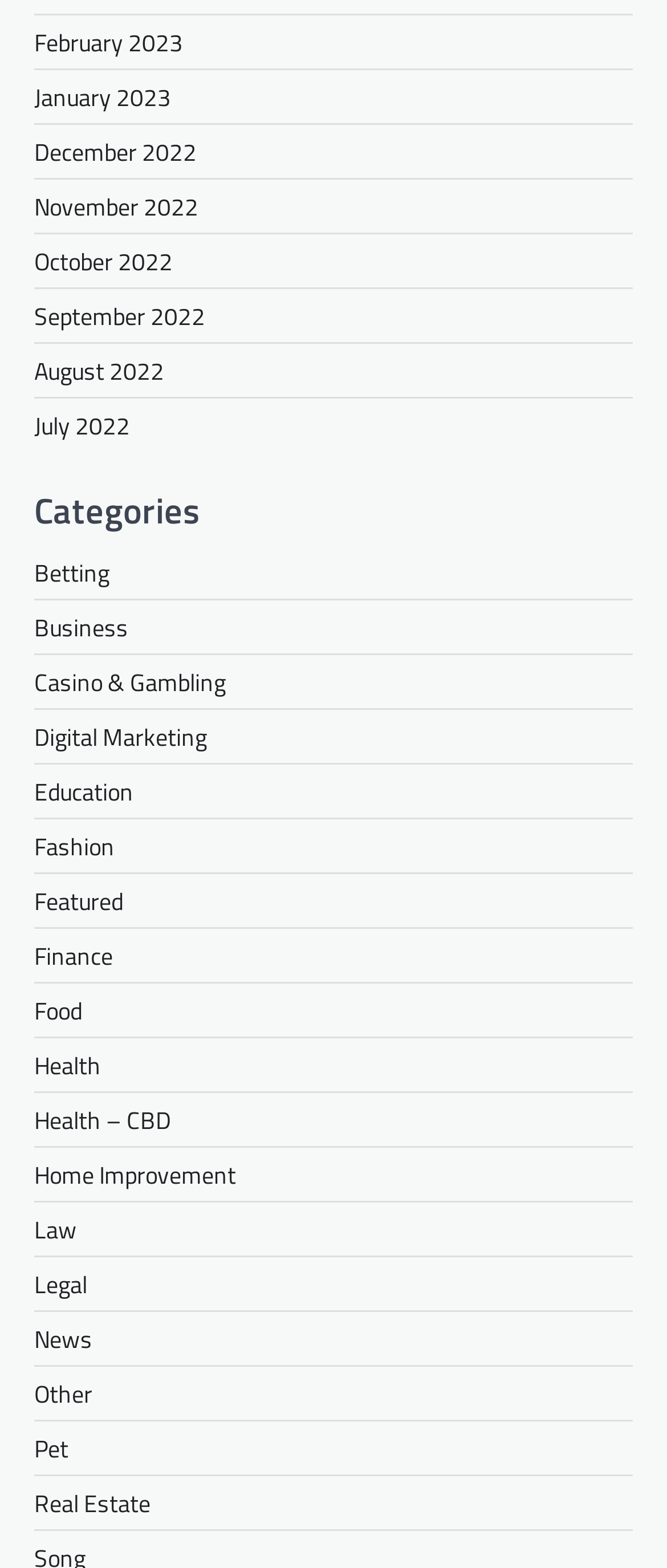What are the months listed on the webpage?
Using the image, answer in one word or phrase.

February 2023 to July 2022